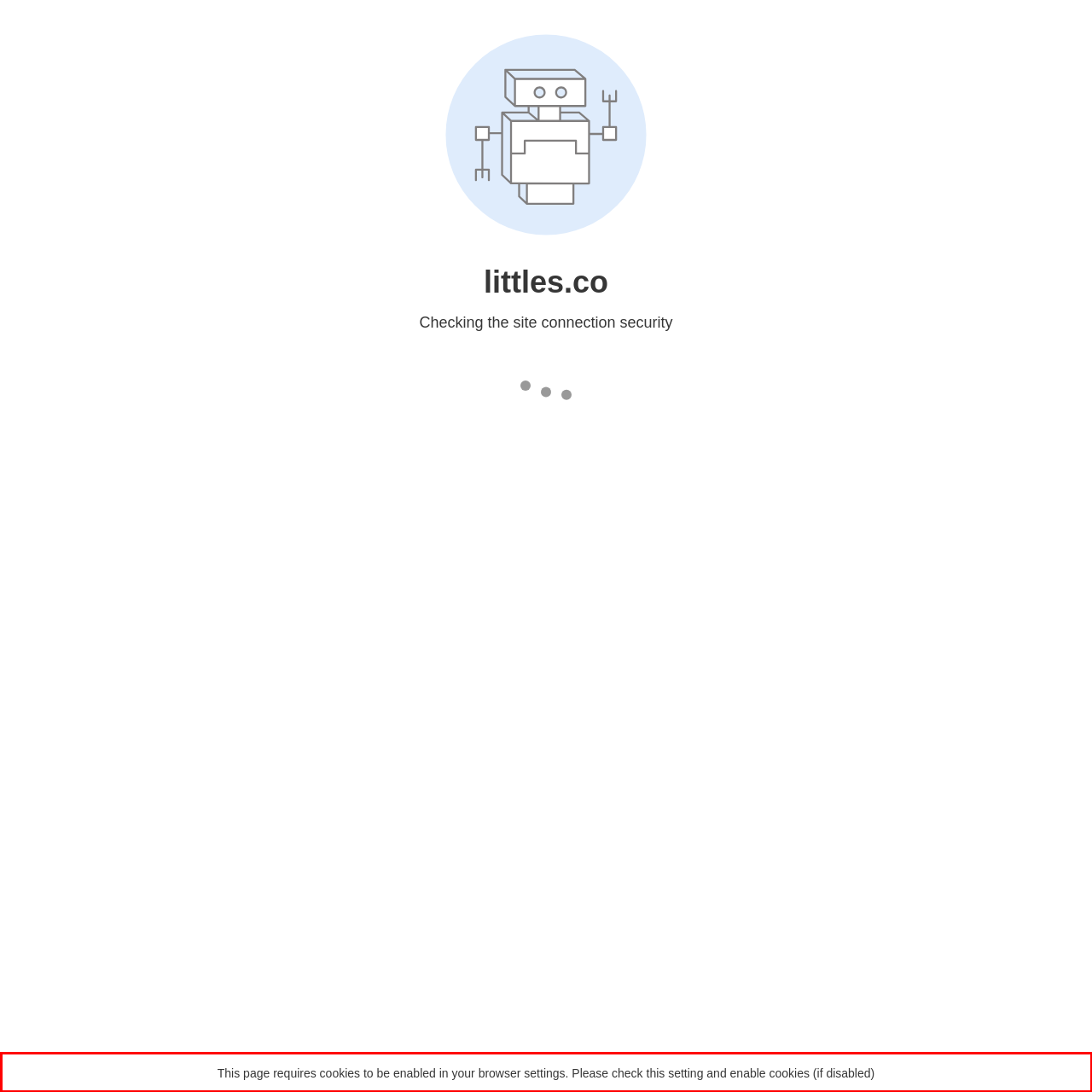Identify and extract the text within the red rectangle in the screenshot of the webpage.

This page requires cookies to be enabled in your browser settings. Please check this setting and enable cookies (if disabled)